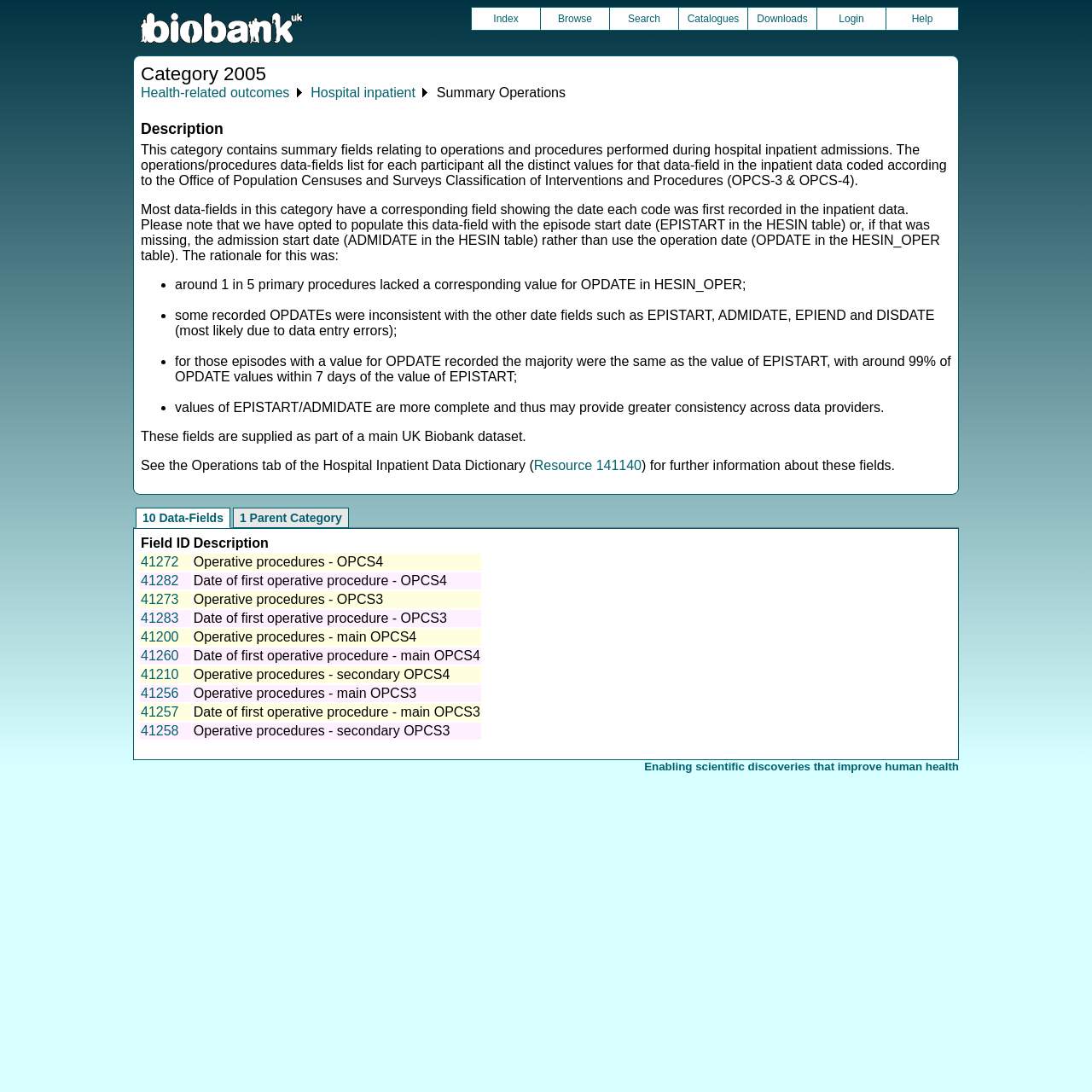Explain the contents of the webpage comprehensively.

This webpage is categorized as "Category 2005" and has a project banner at the top left corner. Below the banner, there are several links to navigate to different sections, including "Index", "Browse", "Search", "Catalogues", "Downloads", "Login", and "Help". 

To the right of the project banner, there is a heading "Category 2005" followed by a link to "Health-related outcomes" and then a separator symbol "⏵". Below this, there is a link to "Hospital inpatient" and another separator symbol "⏵". 

The main content of the page is divided into two sections. The first section has a heading "Description" and provides a detailed explanation of the category, which contains summary fields related to operations and procedures performed during hospital inpatient admissions. The text explains how the data-fields list for each participant all the distinct values for that data-field in the inpatient data coded according to the Office of Population Censuses and Surveys Classification of Interventions and Procedures (OPCS-3 & OPCS-4).

The second section lists the rationale for choosing the episode start date (EPISTART in the HESIN table) or, if that was missing, the admission start date (ADMIDATE in the HESIN table) rather than use the operation date (OPDATE in the HESIN_OPER table). This section is presented in a bulleted list with four points, each explaining a reason for this choice.

Below this, there is a table with a heading "List of data-fields" that lists 10 data-fields with their IDs and descriptions. Each row in the table has a link to the data-field ID and a link to the description.

At the bottom of the page, there are three links: "10 Data-Fields", "1 Parent Category", and a table with a list of data-fields.